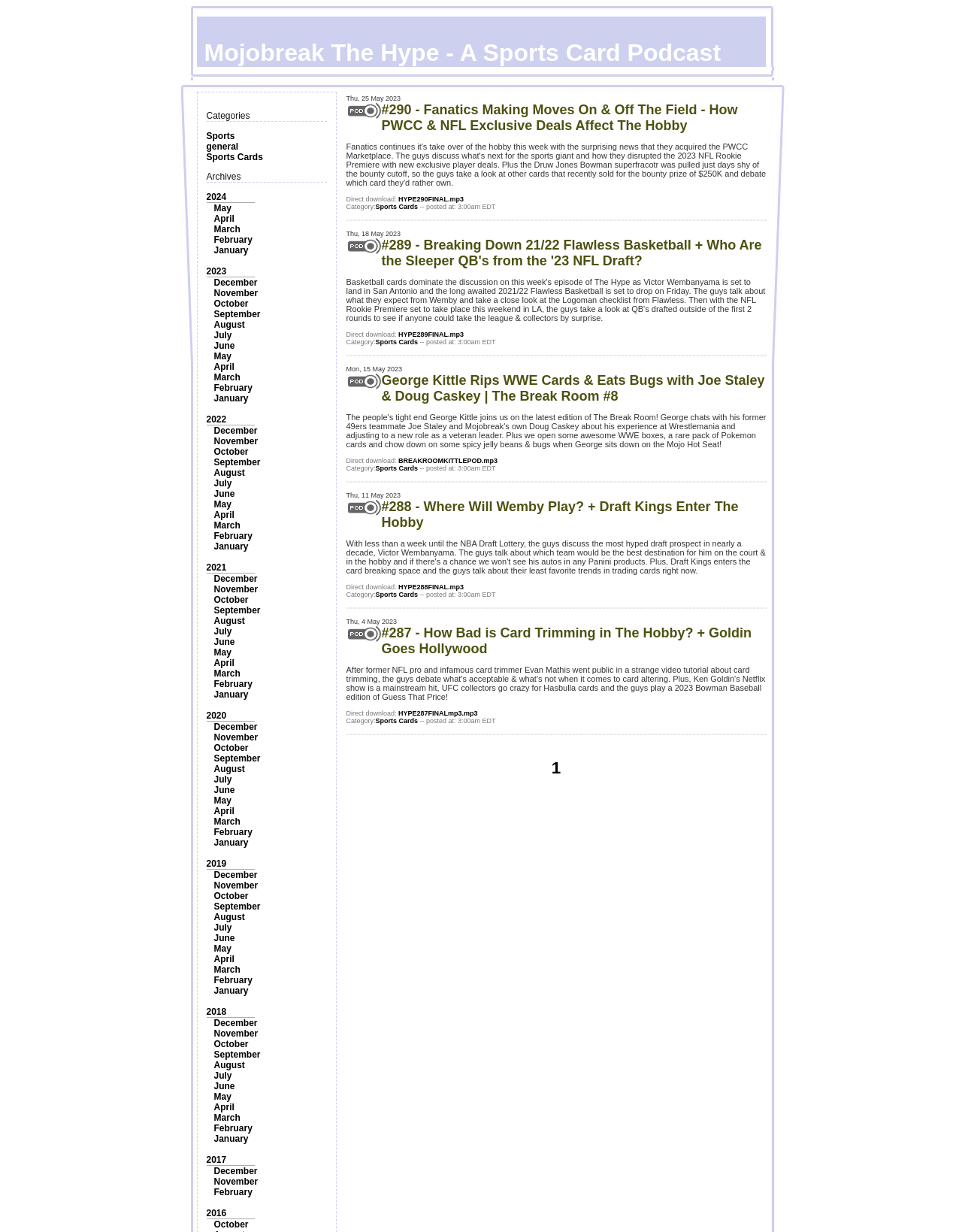Locate the bounding box coordinates of the area where you should click to accomplish the instruction: "Explore the 'Sports Cards' category".

[0.214, 0.123, 0.273, 0.132]